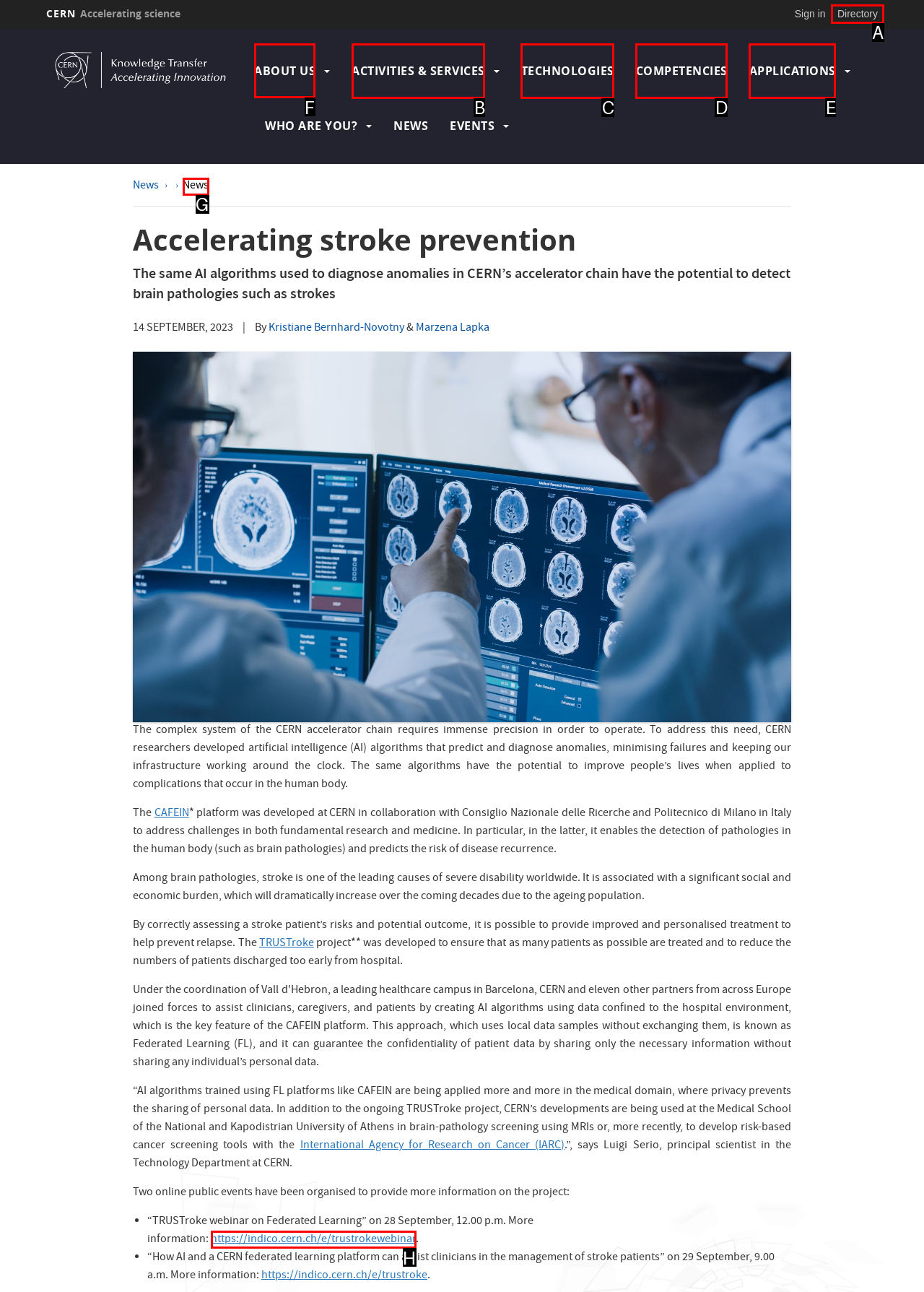Figure out which option to click to perform the following task: Go to the 'ABOUT US' page
Provide the letter of the correct option in your response.

F